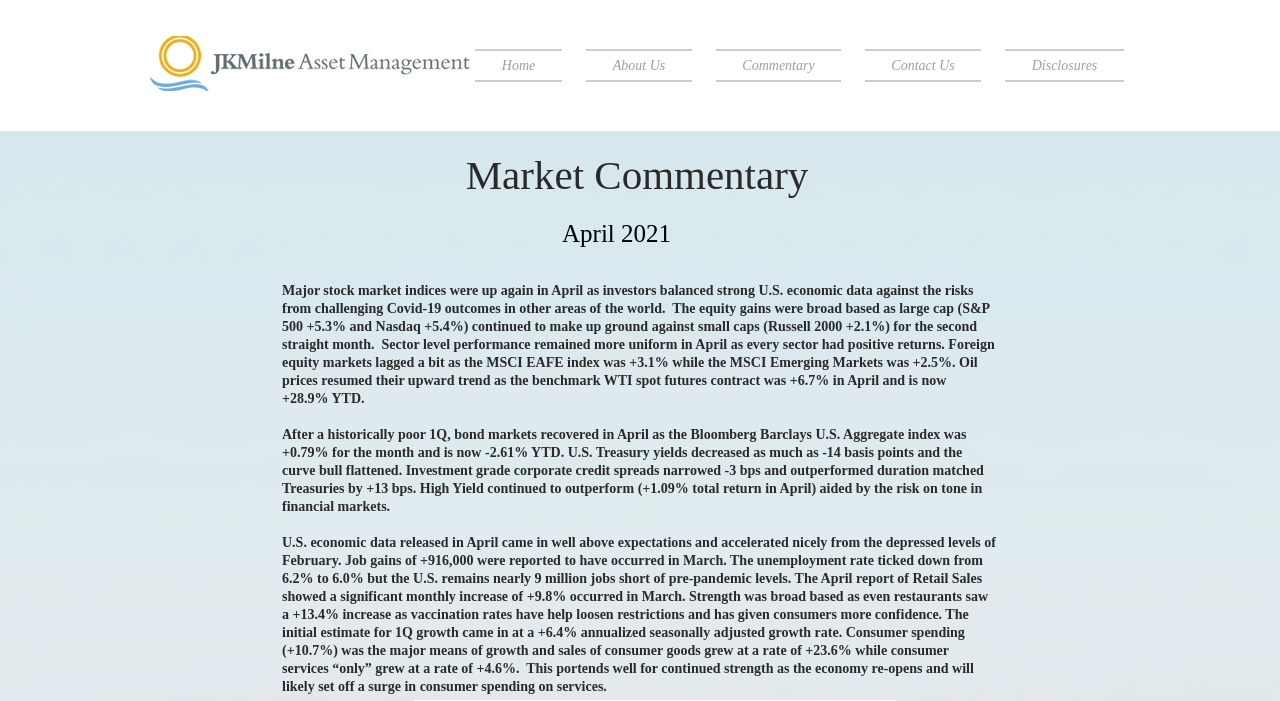Extract the bounding box coordinates for the UI element described by the text: "Contact Us". The coordinates should be in the form of [left, top, right, bottom] with values between 0 and 1.

[0.666, 0.07, 0.776, 0.117]